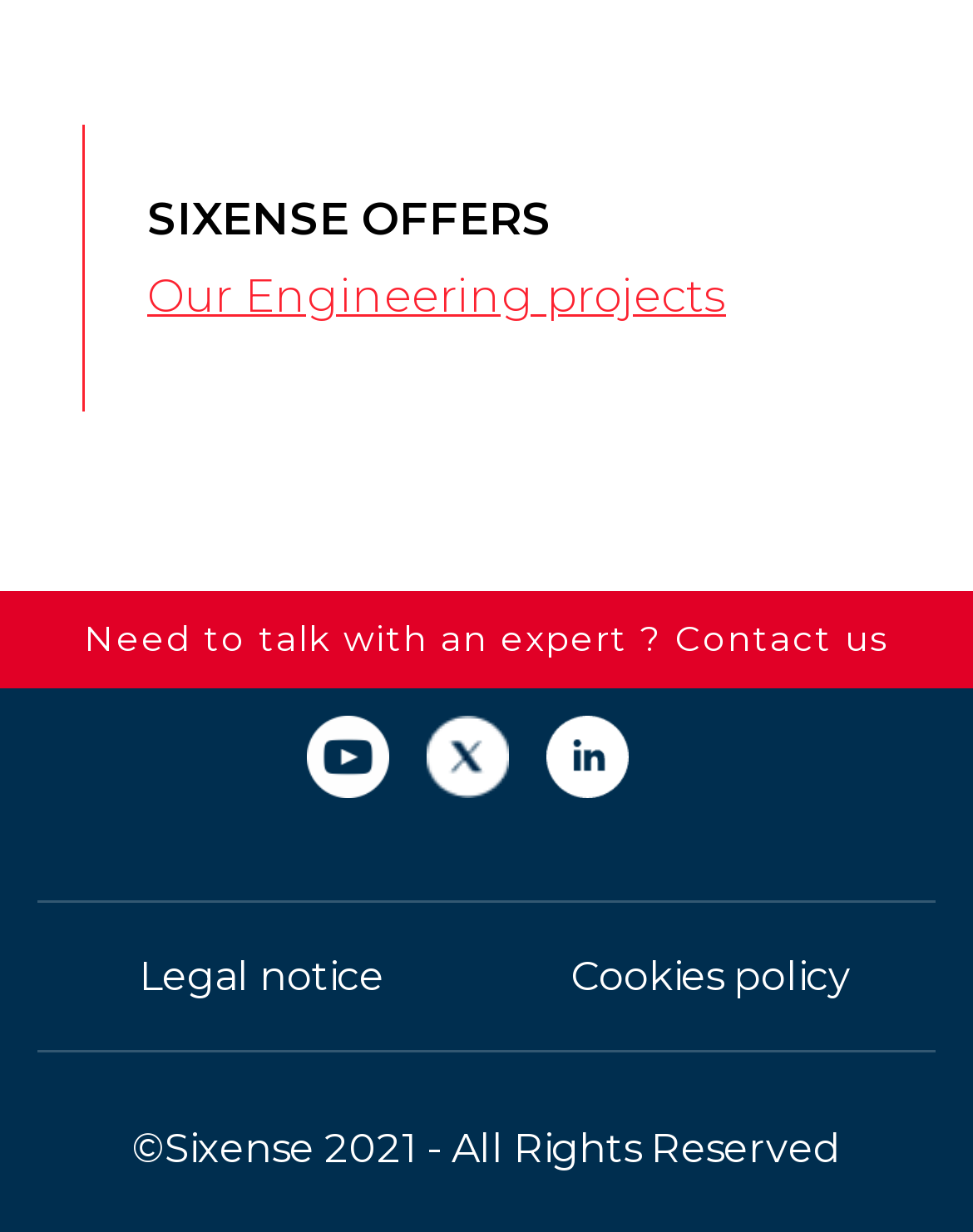Provide a brief response to the question using a single word or phrase: 
What is the company name?

Sixense